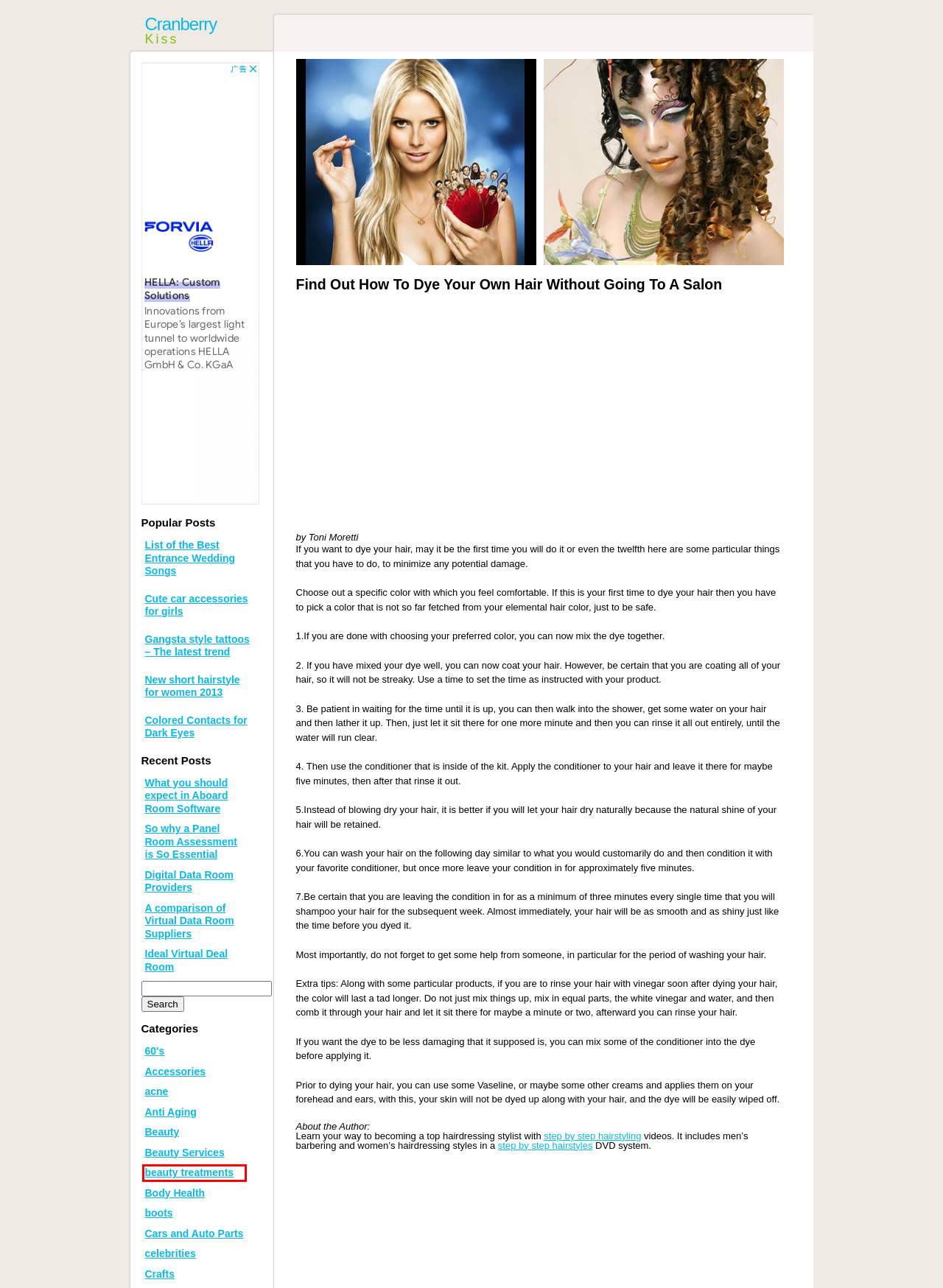You have a screenshot of a webpage with a red bounding box around an element. Select the webpage description that best matches the new webpage after clicking the element within the red bounding box. Here are the descriptions:
A. Little Known Facts about the Best Colored Contacts for Dark Eyes | cranberrykiss
B. Anti Aging | cranberrykiss
C. beauty treatments | cranberrykiss
D. So why a Panel Room Assessment is So Essential | cranberrykiss
E. celebrities | cranberrykiss
F. List of the Best Entrance Wedding Songs | cranberrykiss
G. Crafts | cranberrykiss
H. A comparison of Virtual Data Room Suppliers | cranberrykiss

C